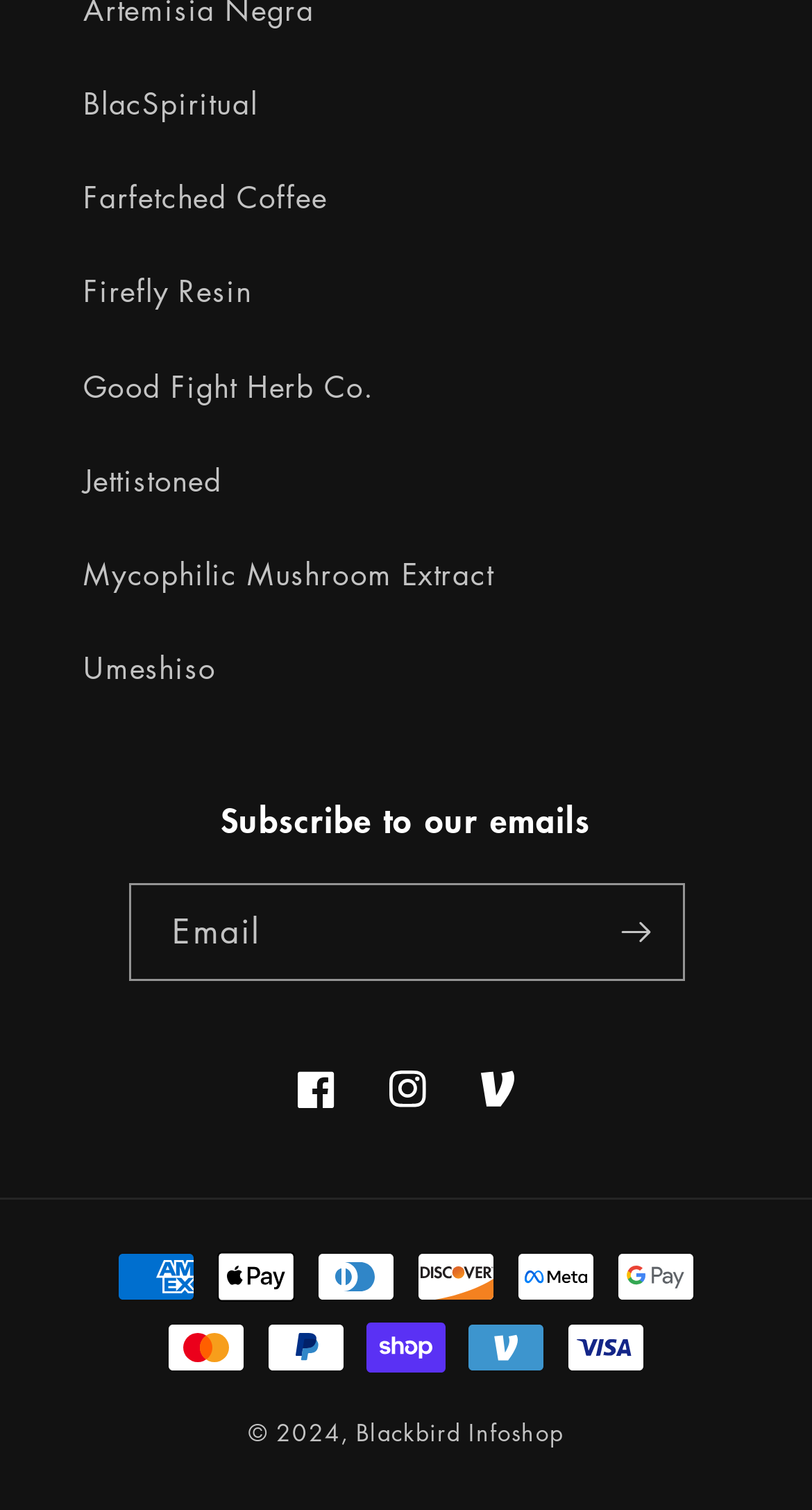How many payment methods are accepted?
Based on the image, provide a one-word or brief-phrase response.

12